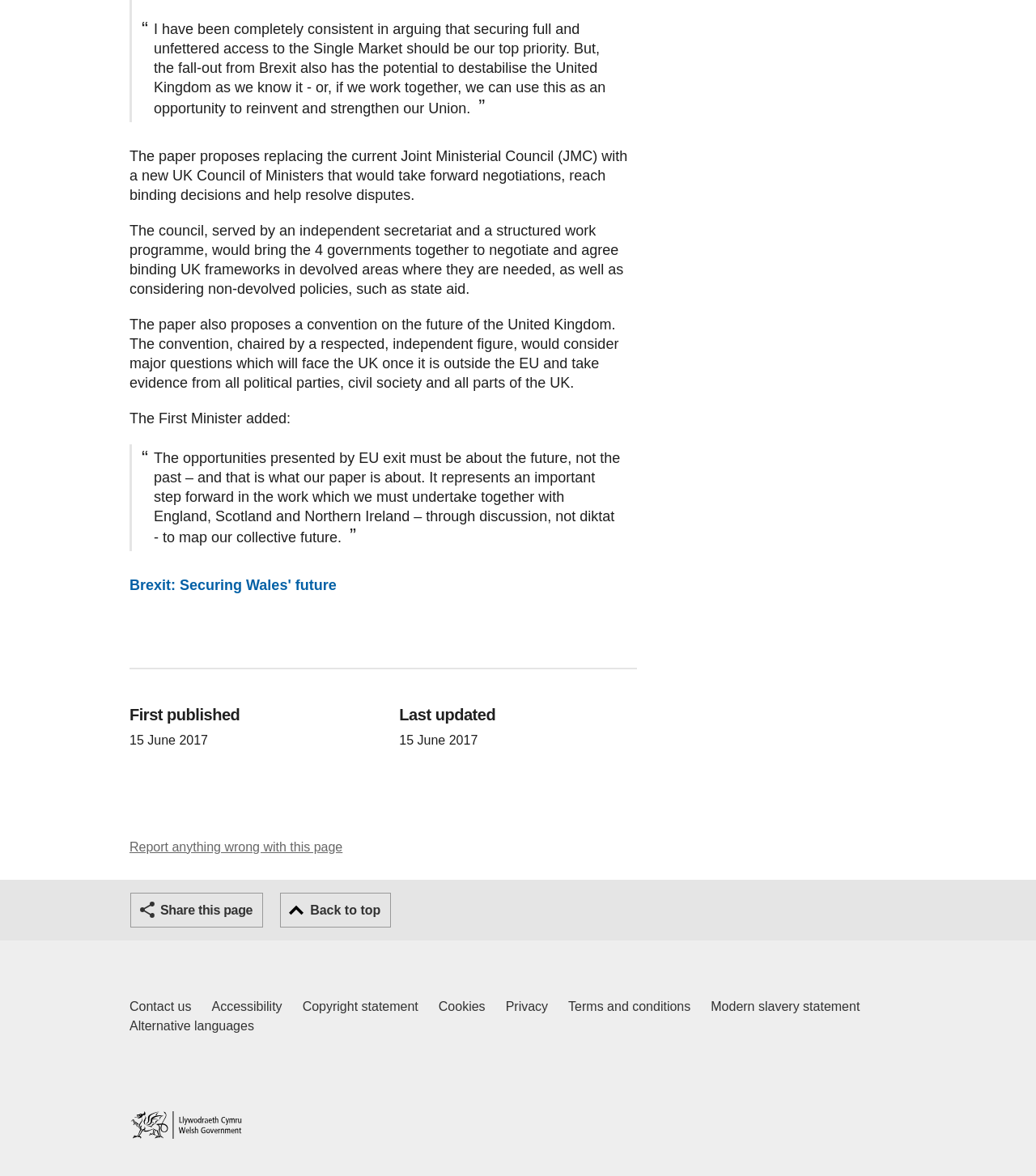Please indicate the bounding box coordinates for the clickable area to complete the following task: "Subscribe to the newsletter". The coordinates should be specified as four float numbers between 0 and 1, i.e., [left, top, right, bottom].

None